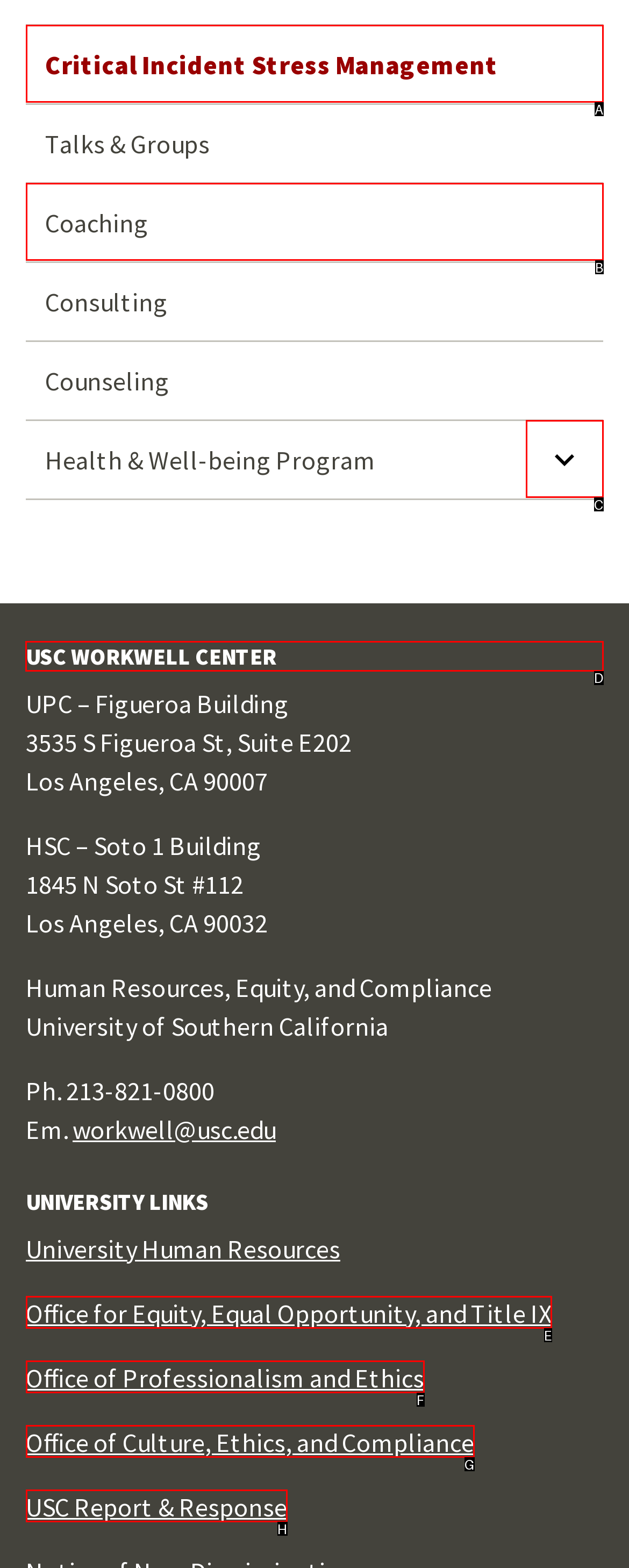Tell me the letter of the UI element I should click to accomplish the task: View USC WORKWELL CENTER based on the choices provided in the screenshot.

D